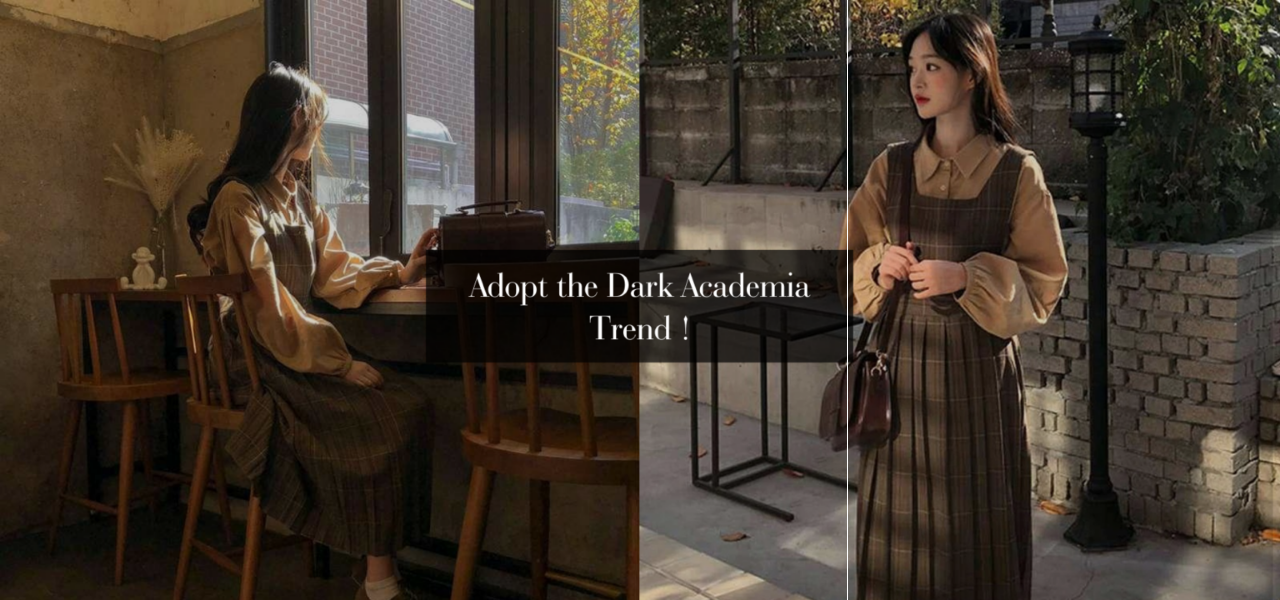Use the information in the screenshot to answer the question comprehensively: What is the purpose of the overlay text in the image?

The overlay text 'Adopt the Dark Academia Trend!' suggests that its purpose is to encourage viewers to explore and adopt the Dark Academia style, which is a blend of creativity, sophistication, and a love for knowledge.